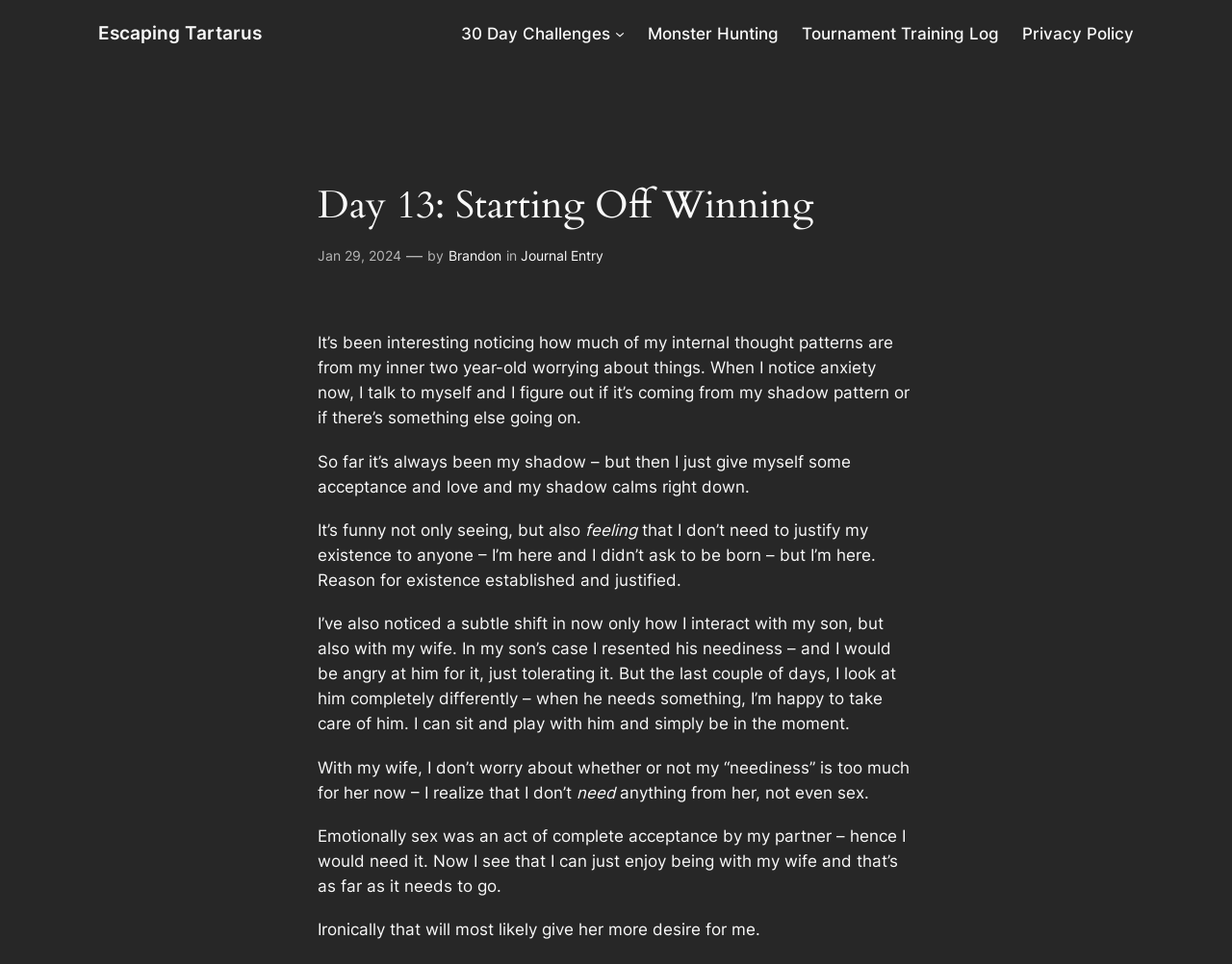Answer the question briefly using a single word or phrase: 
What is the author's new approach to their relationship with their wife?

Enjoying being with her without expectation